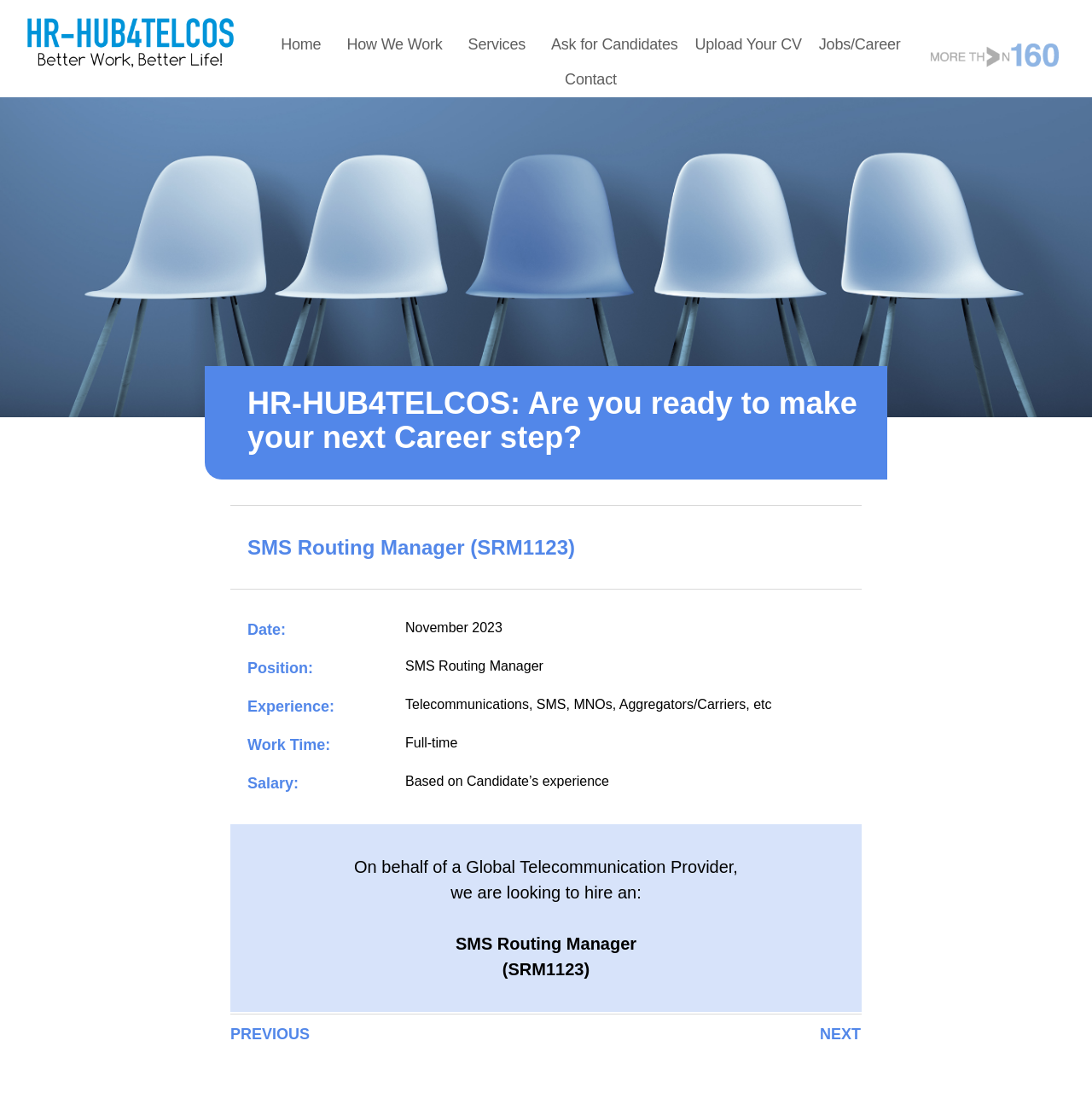Determine the bounding box coordinates of the element's region needed to click to follow the instruction: "Go to NEXT page". Provide these coordinates as four float numbers between 0 and 1, formatted as [left, top, right, bottom].

[0.5, 0.933, 0.788, 0.959]